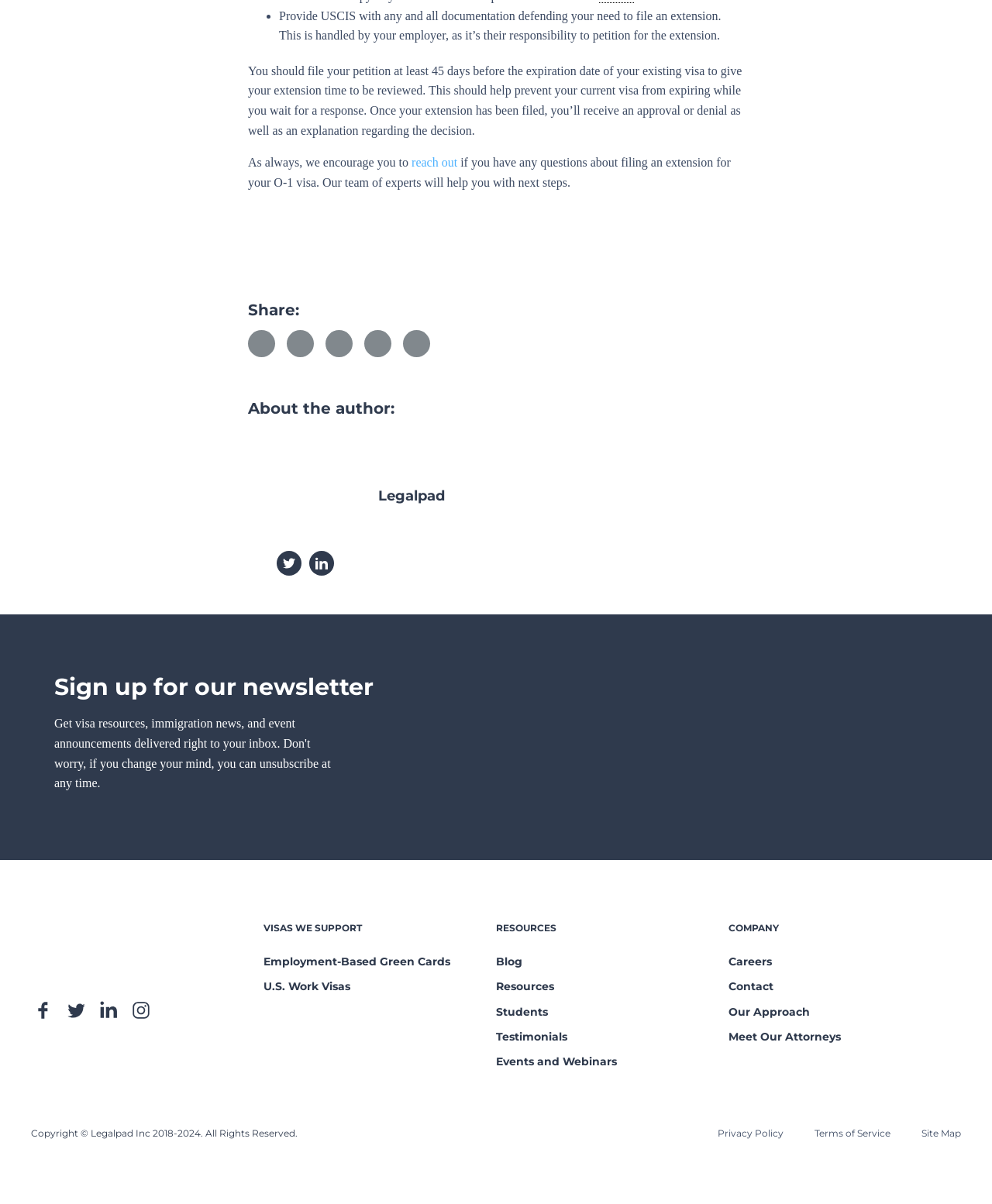Respond to the following question with a brief word or phrase:
What is the role of the employer in filing an extension for an O-1 visa?

To petition for the extension